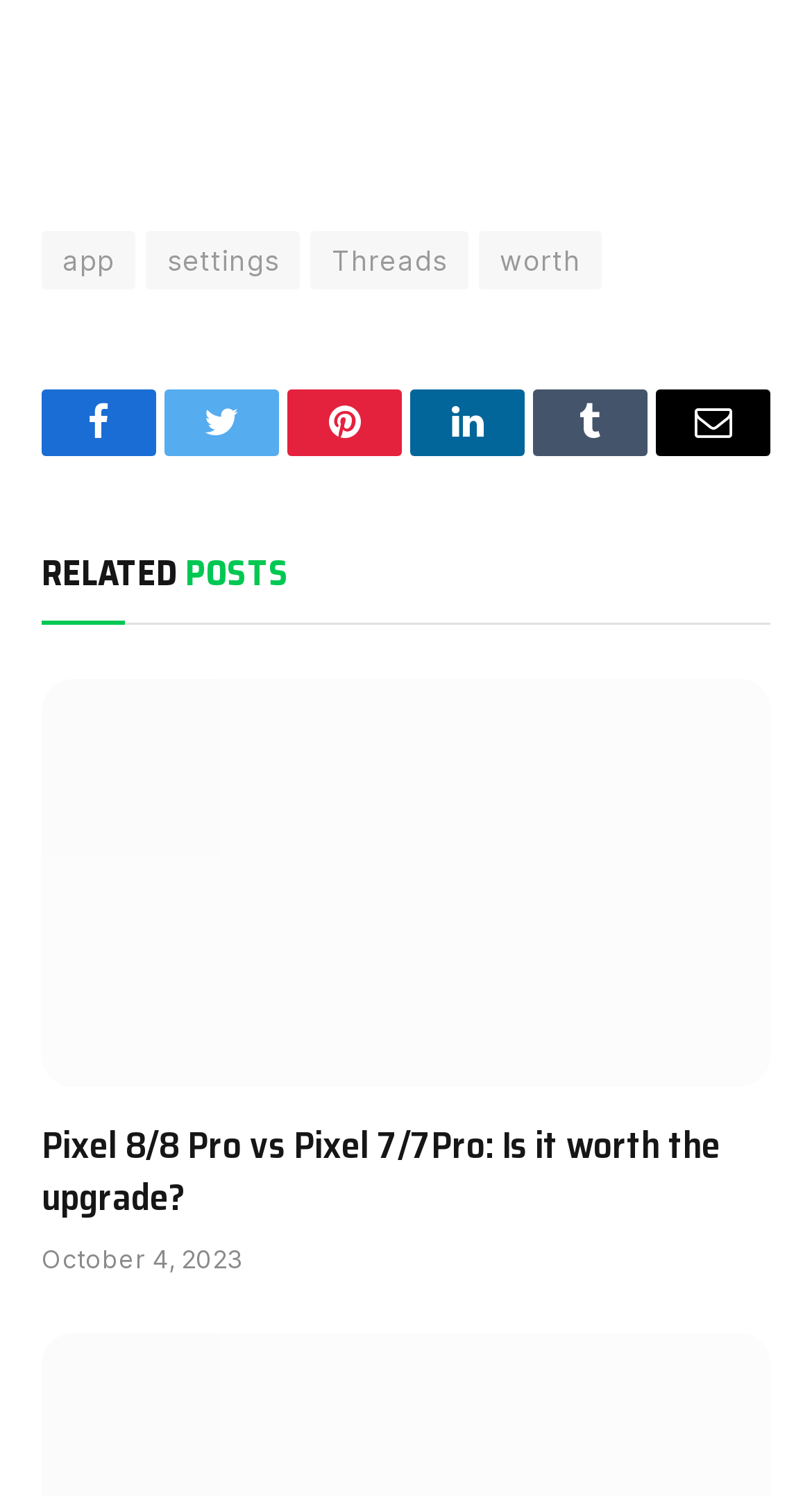Please identify the bounding box coordinates of the element's region that should be clicked to execute the following instruction: "View the 'Lifestyle photo of the Pixel 8'". The bounding box coordinates must be four float numbers between 0 and 1, i.e., [left, top, right, bottom].

[0.051, 0.453, 0.949, 0.727]